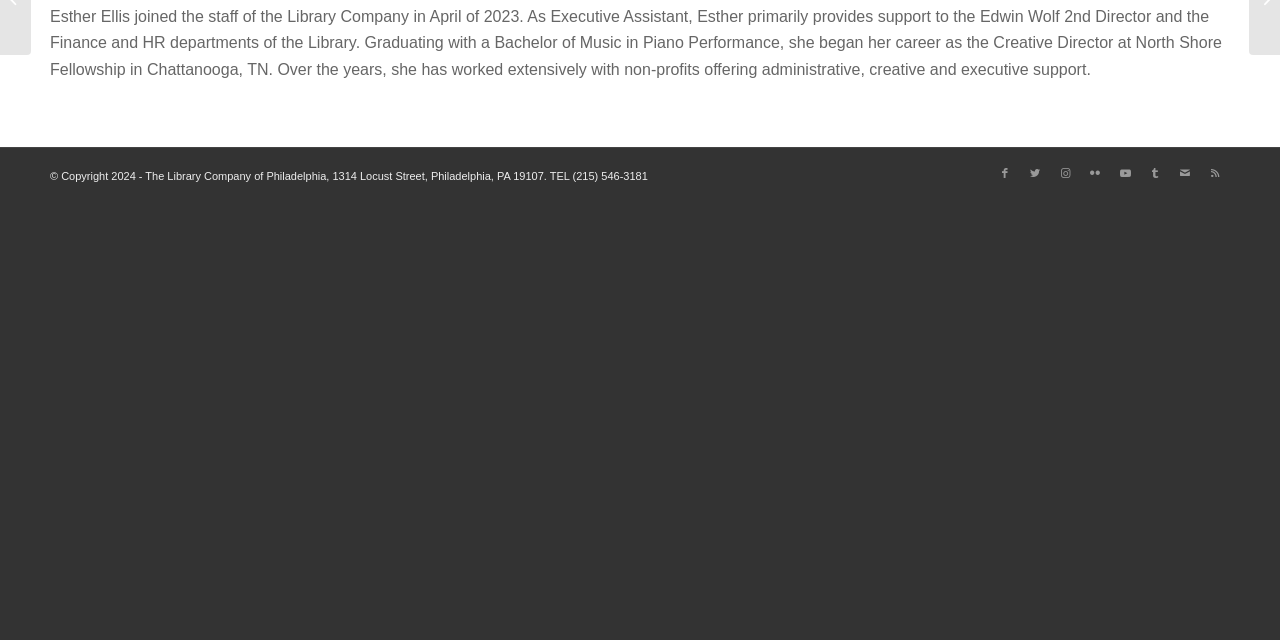Please determine the bounding box coordinates for the UI element described as: "Matt Hallock".

None